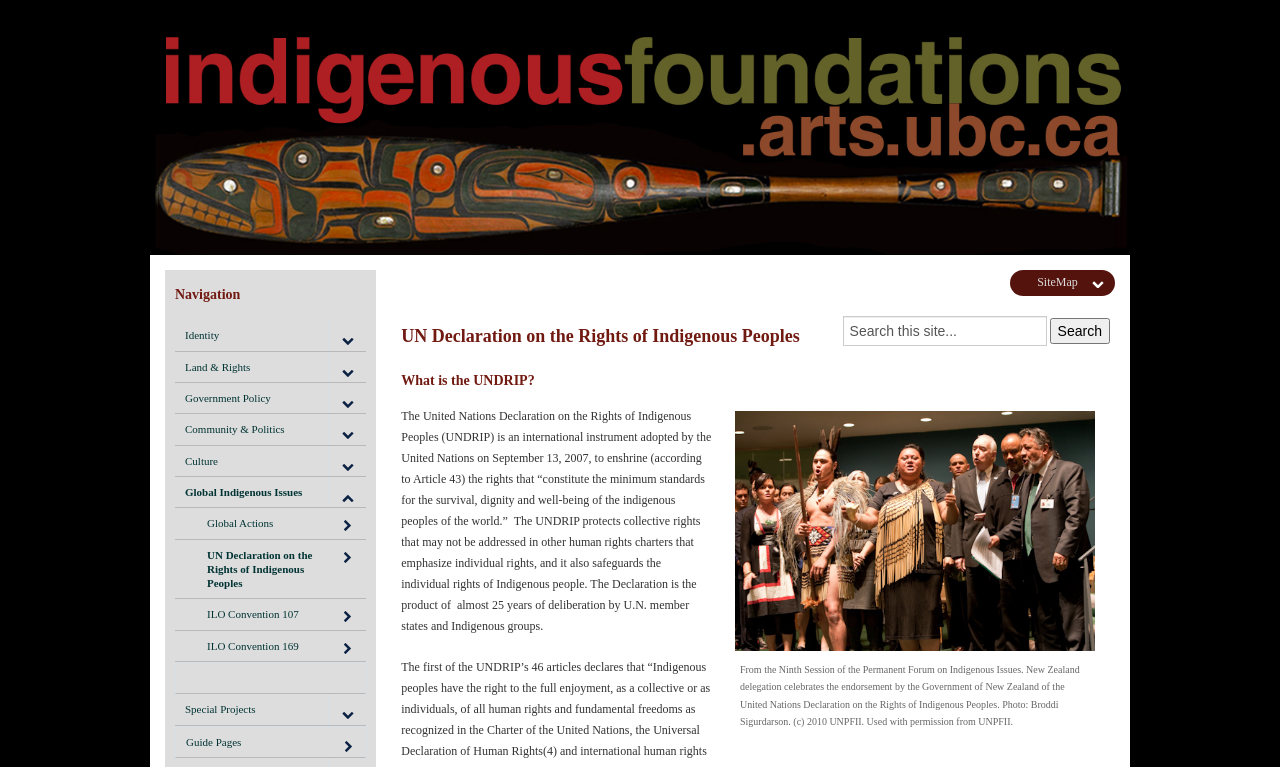Please specify the bounding box coordinates of the region to click in order to perform the following instruction: "Click on Navigation".

[0.137, 0.366, 0.286, 0.405]